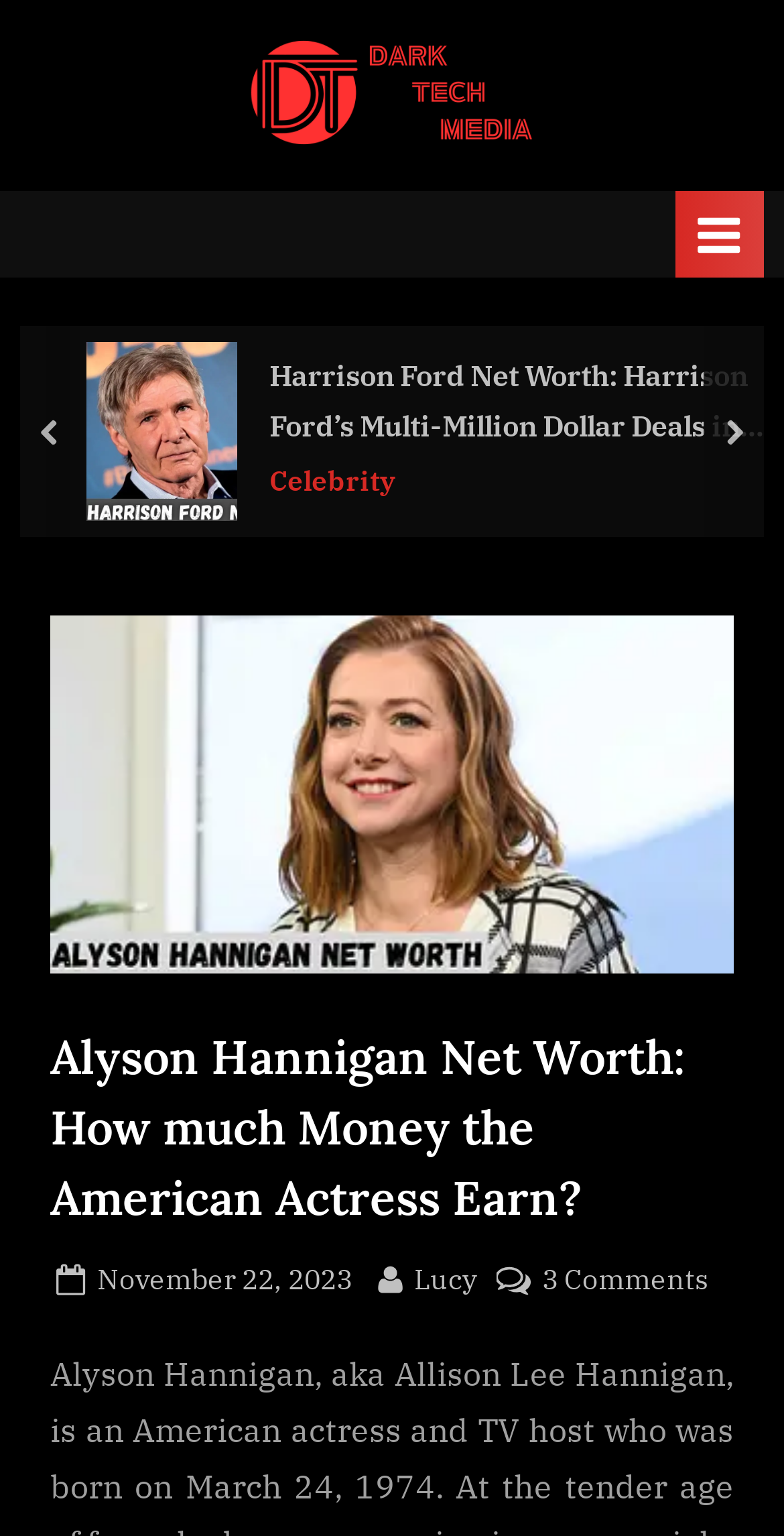Generate a thorough explanation of the webpage's elements.

The webpage is about Alyson Hannigan's net worth, with a focus on the American actress's earnings. At the top left, there is a logo of Dark Tech Media, accompanied by a link to the media outlet. To the right of the logo, there is a navigation menu labeled "Primary Menu" with a toggle button. 

Below the navigation menu, there are several links and images. On the left, there are two links: "Destination Fear Season 5" with an accompanying image, and another link with a longer title about the release date of Destination Fear Season 5. To the right of these links, there is a link labeled "Entertainment". 

Further down, there are two buttons, "prev" and "next", positioned at the left and right edges of the page, respectively. Below these buttons, there is a large image related to Alyson Hannigan's net worth, taking up most of the page's width. 

Above the image, there is a header section with a heading that reads "Alyson Hannigan Net Worth: How much Money the American Actress Earn?". Below the heading, there are three links: one indicating the post date, another showing the author's name, "Lucy", and a third link showing the number of comments on the article.